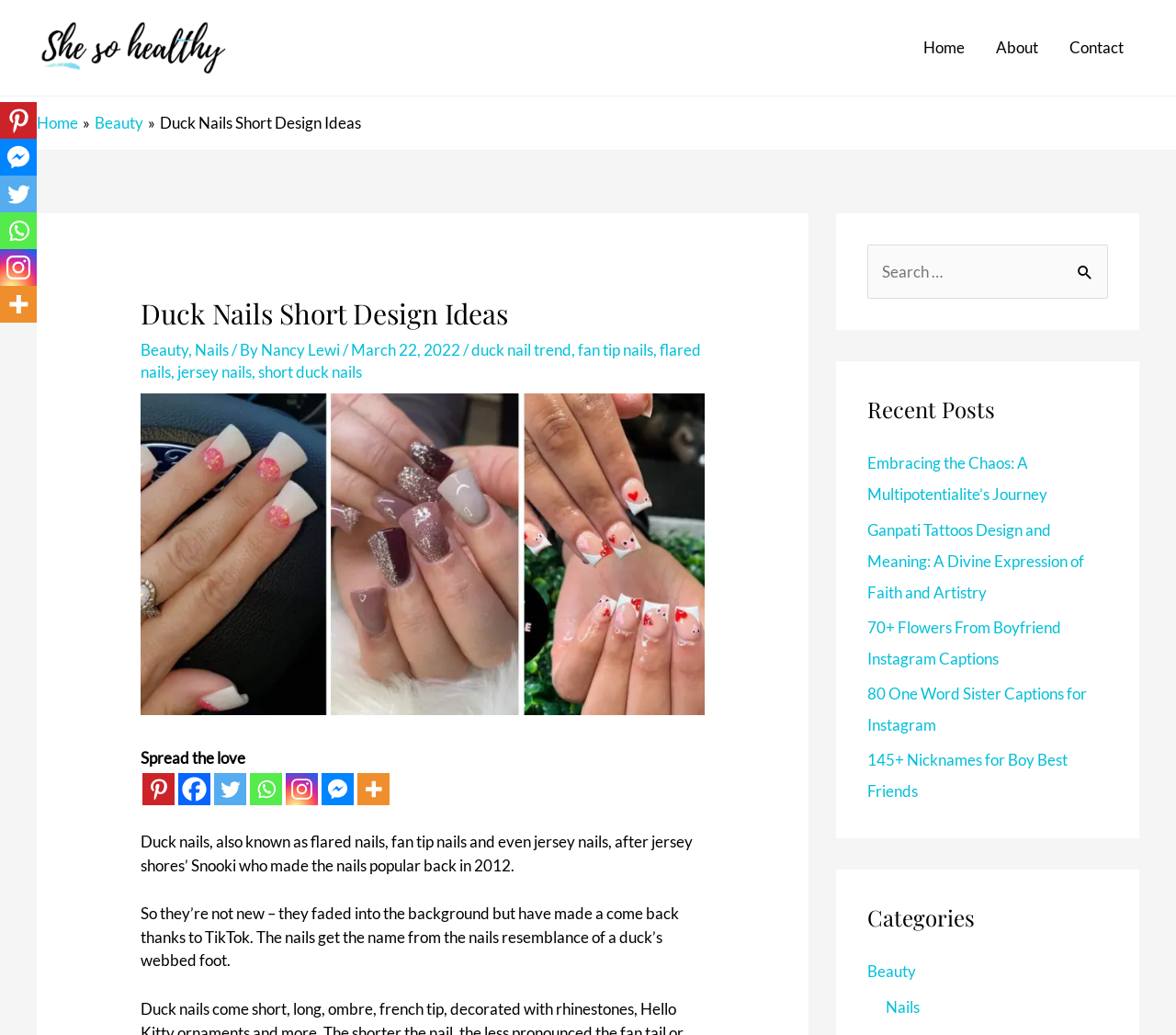What type of nails are featured in this article?
Refer to the image and provide a one-word or short phrase answer.

Duck nails